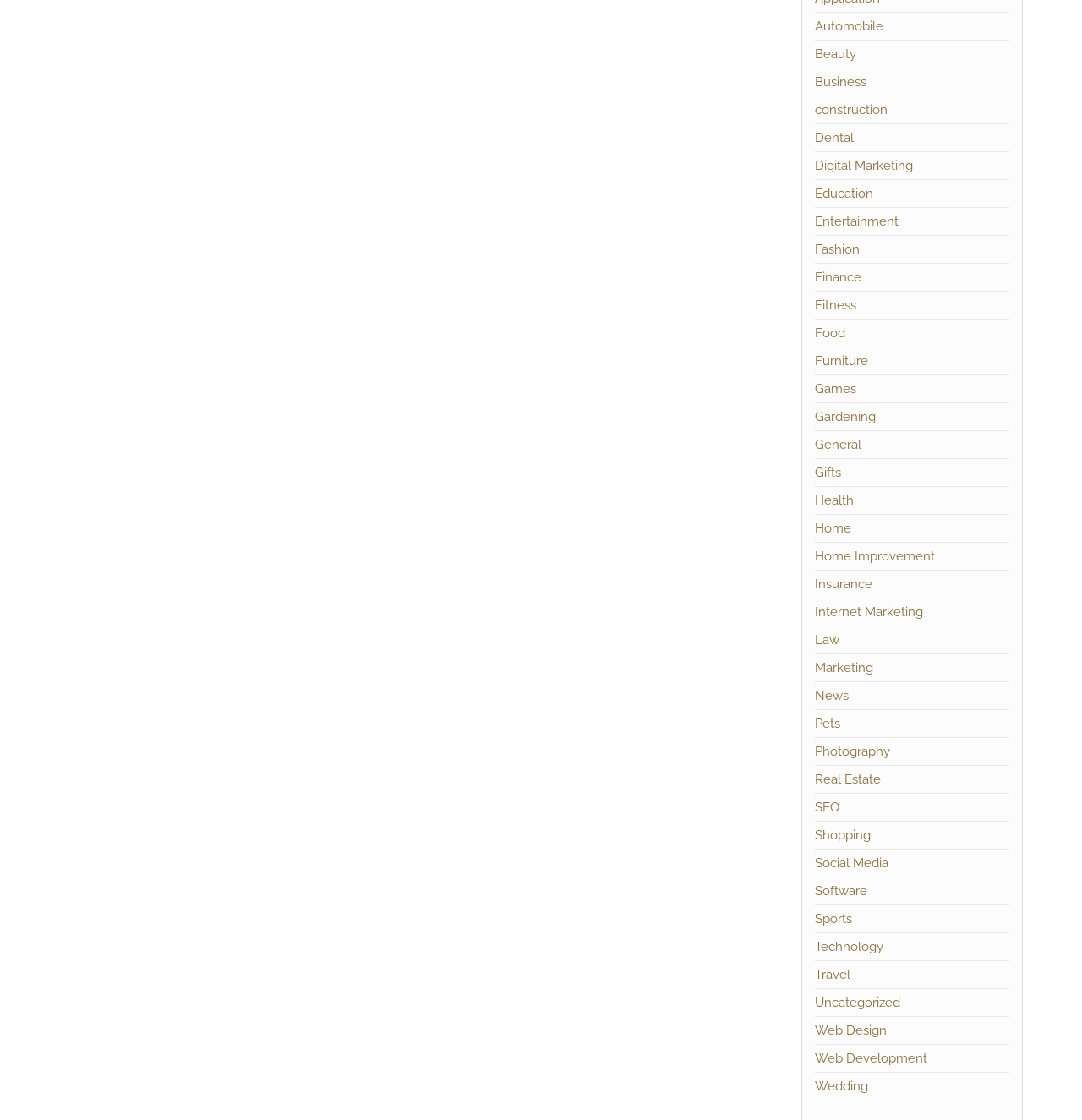Please identify the coordinates of the bounding box for the clickable region that will accomplish this instruction: "Browse Digital Marketing".

[0.753, 0.141, 0.843, 0.155]